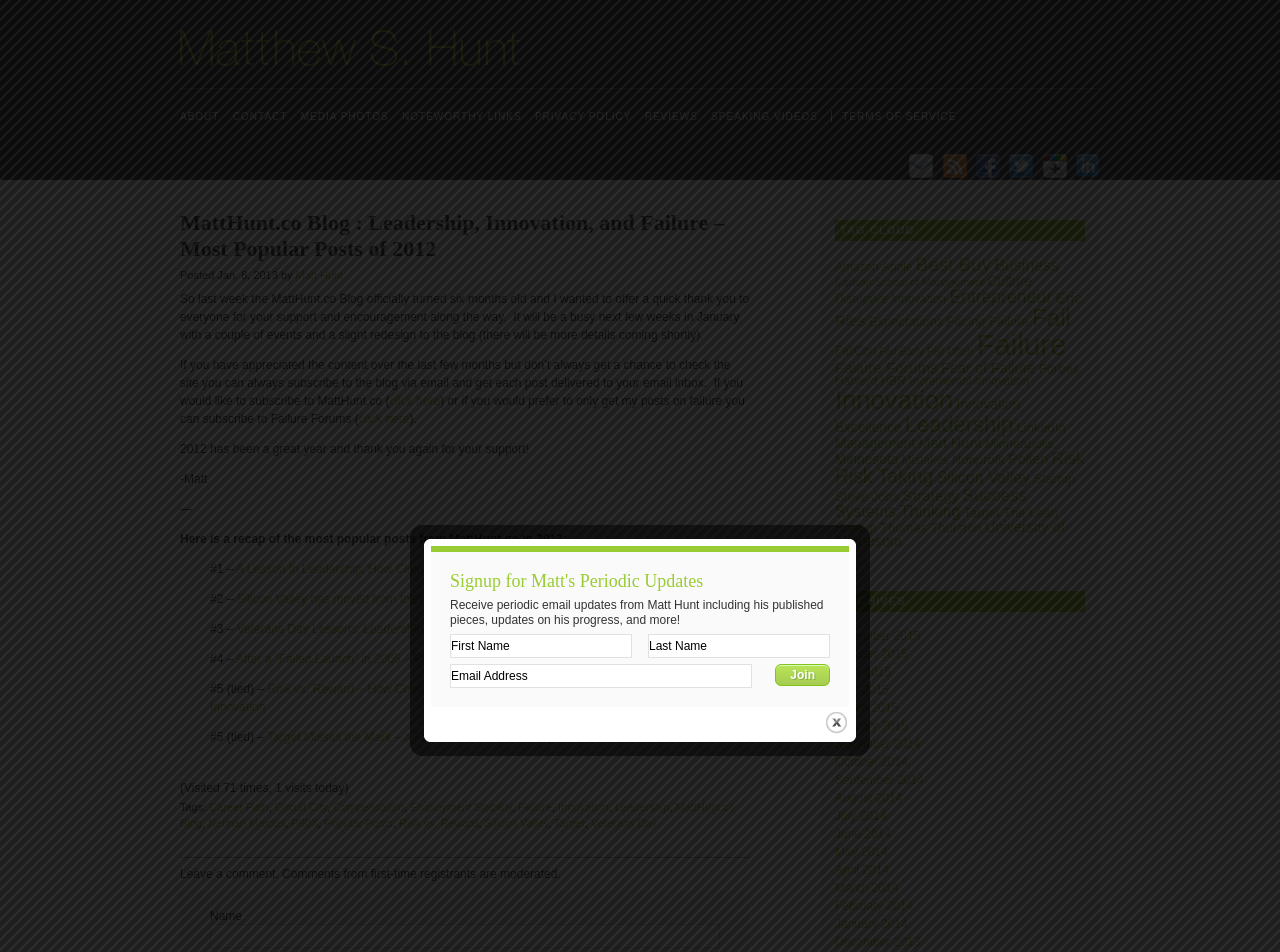Provide a one-word or brief phrase answer to the question:
How many popular posts are listed?

5